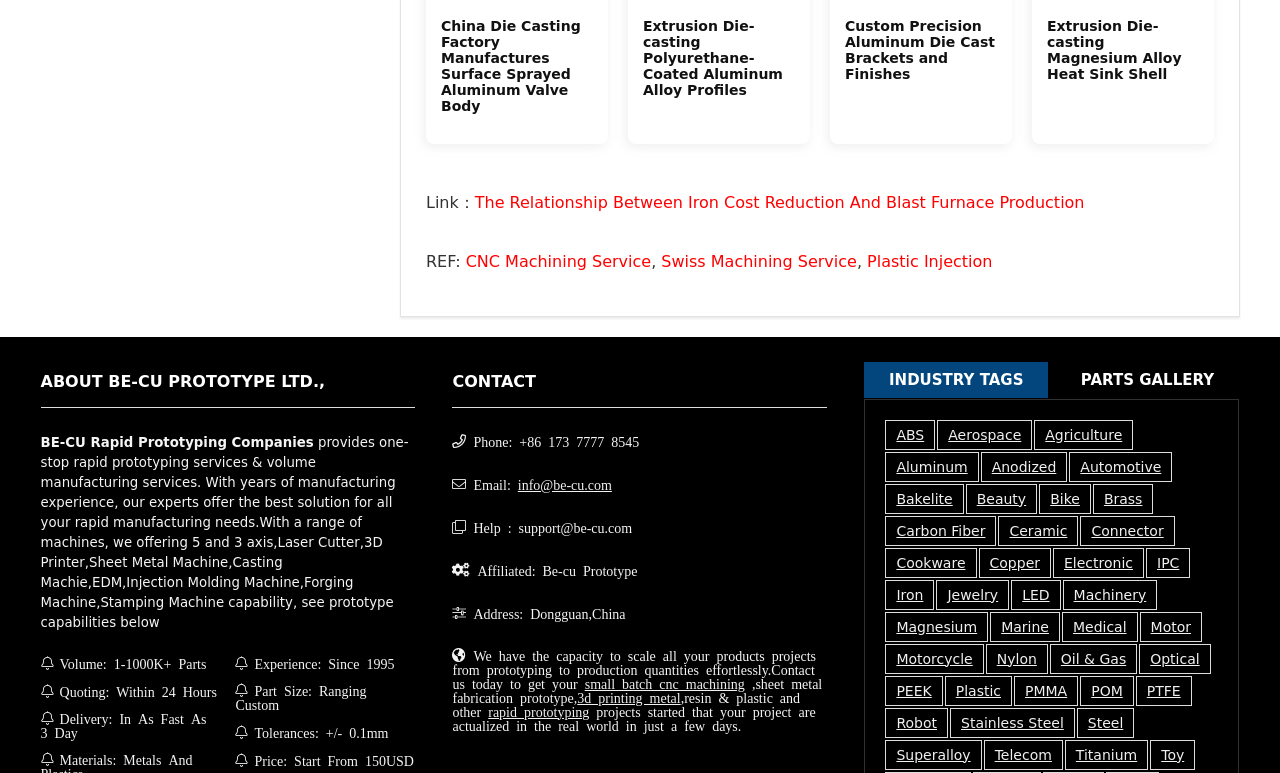Could you determine the bounding box coordinates of the clickable element to complete the instruction: "View the parts gallery"? Provide the coordinates as four float numbers between 0 and 1, i.e., [left, top, right, bottom].

[0.844, 0.479, 0.948, 0.503]